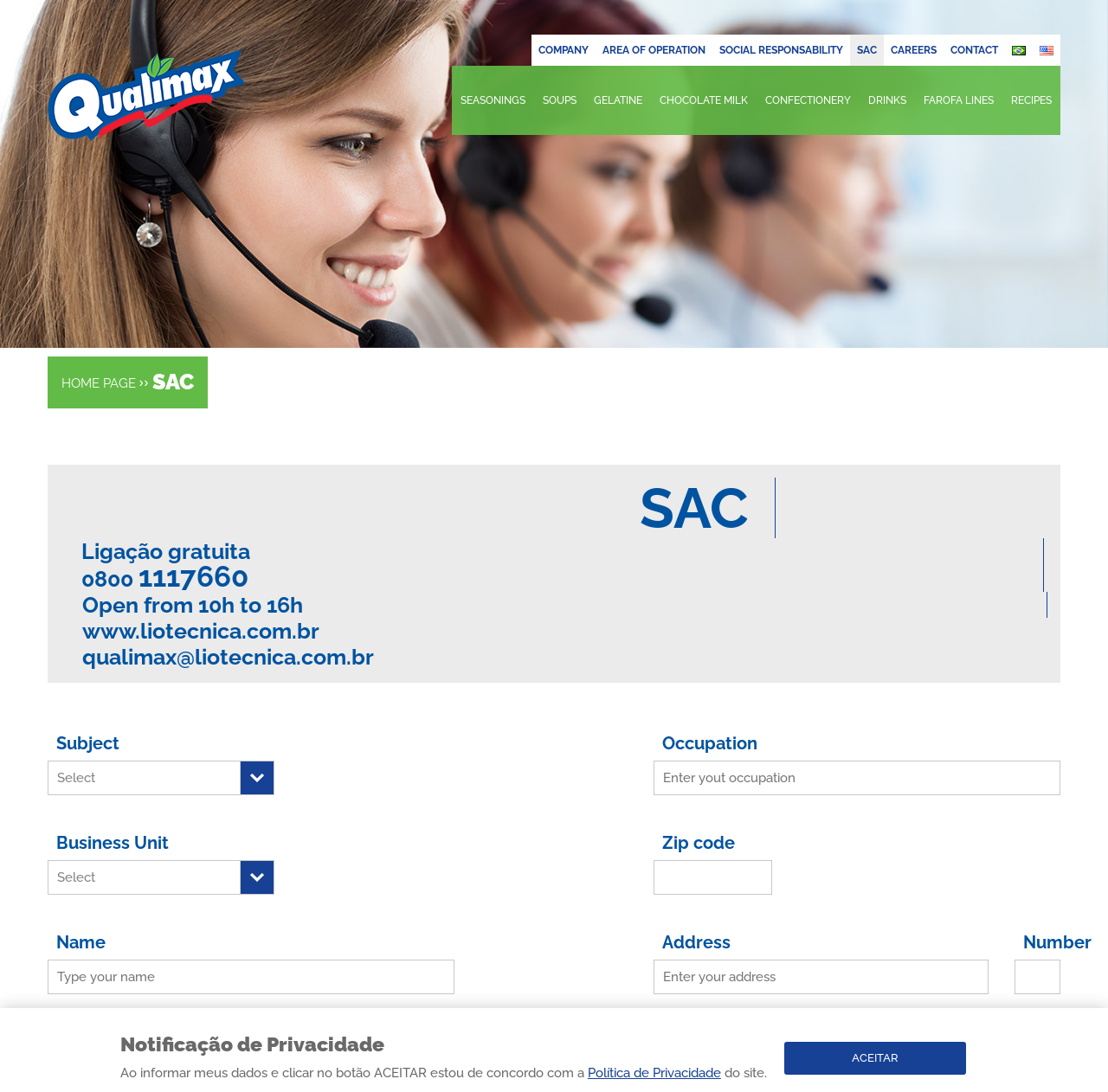Determine the bounding box coordinates for the UI element described. Format the coordinates as (top-left x, top-left y, bottom-right x, bottom-right y) and ensure all values are between 0 and 1. Element description: Contact

[0.852, 0.032, 0.907, 0.06]